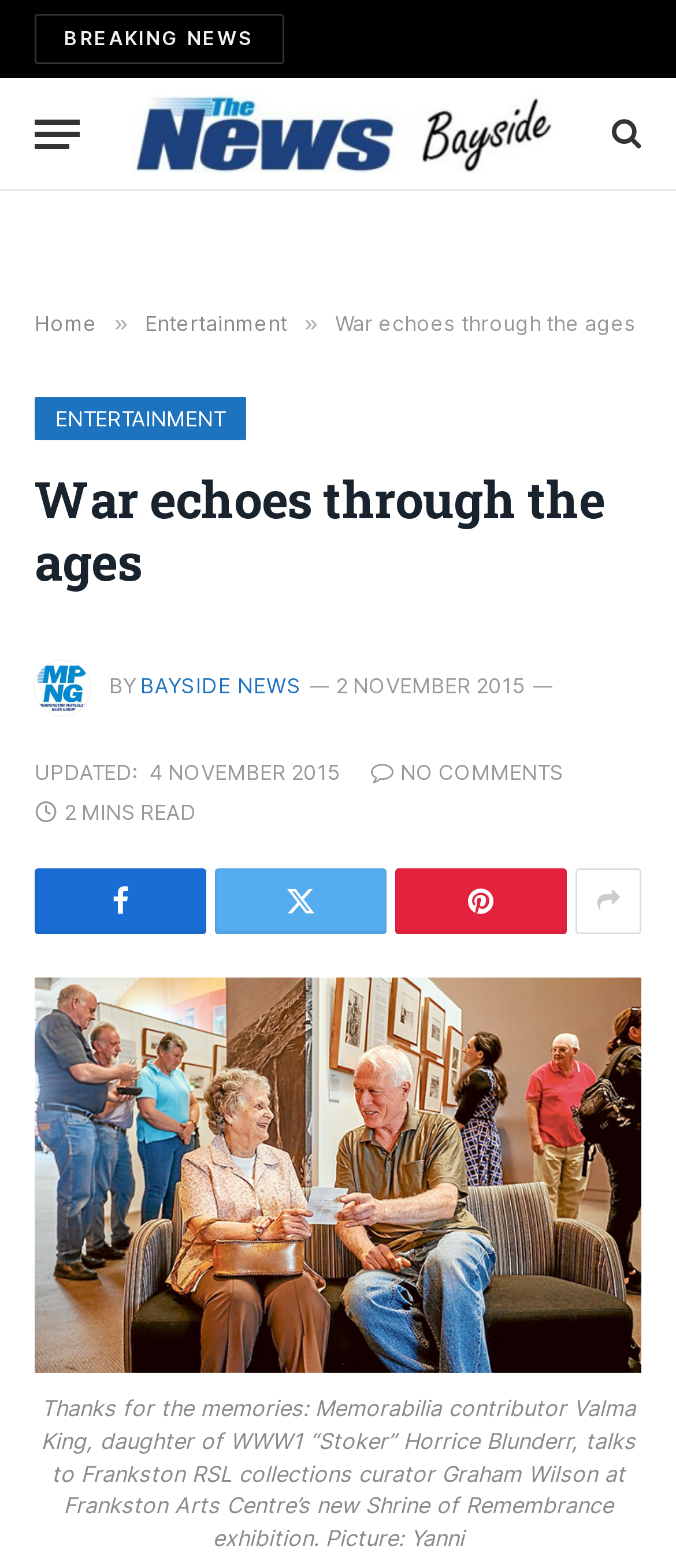Please find the bounding box coordinates of the section that needs to be clicked to achieve this instruction: "Click on BREAKING NEWS".

[0.051, 0.009, 0.42, 0.041]